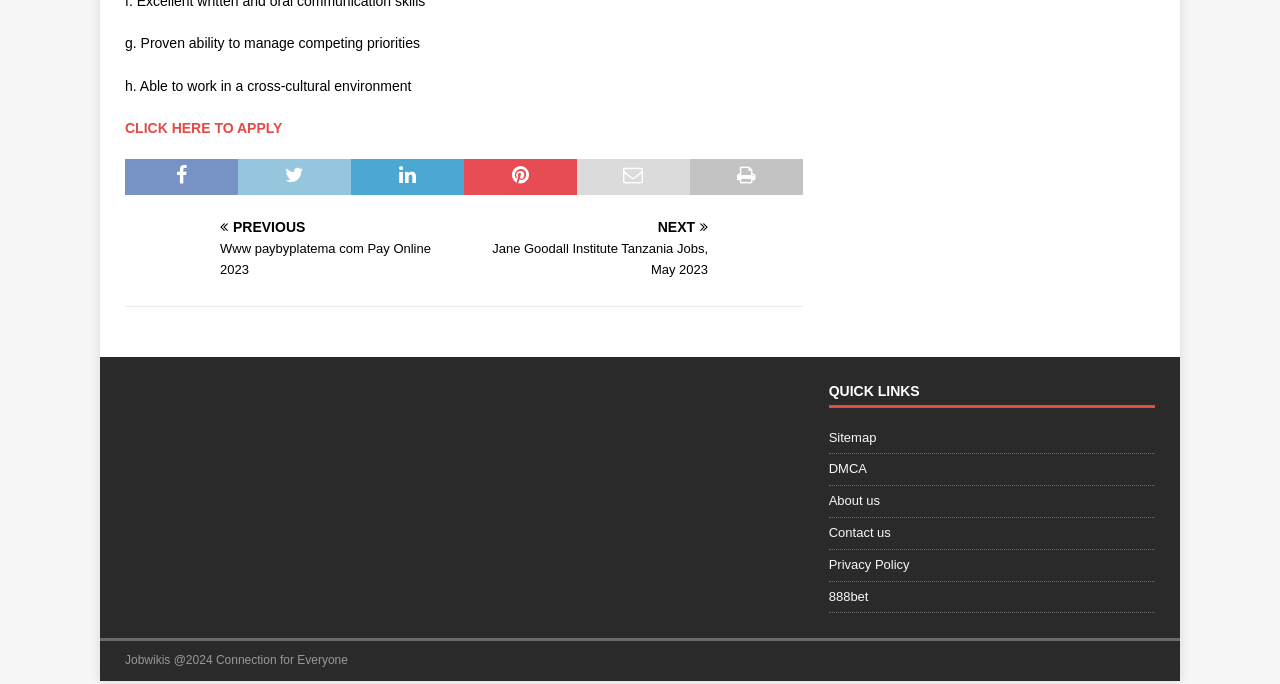Give the bounding box coordinates for the element described by: "alt="live chat jobwikis"".

[0.098, 0.773, 0.332, 0.795]